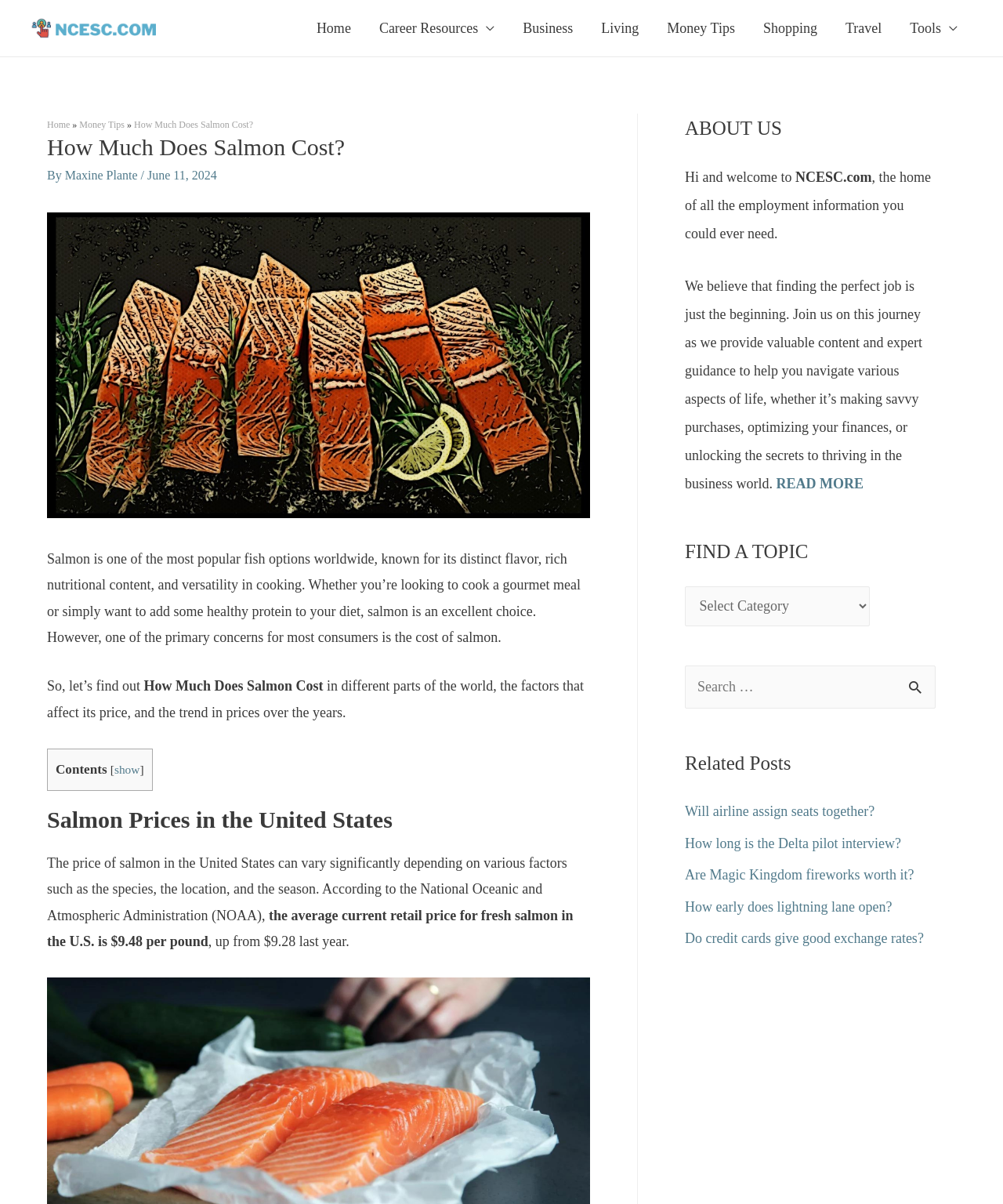Find and provide the bounding box coordinates for the UI element described with: "READ MORE".

[0.774, 0.395, 0.861, 0.408]